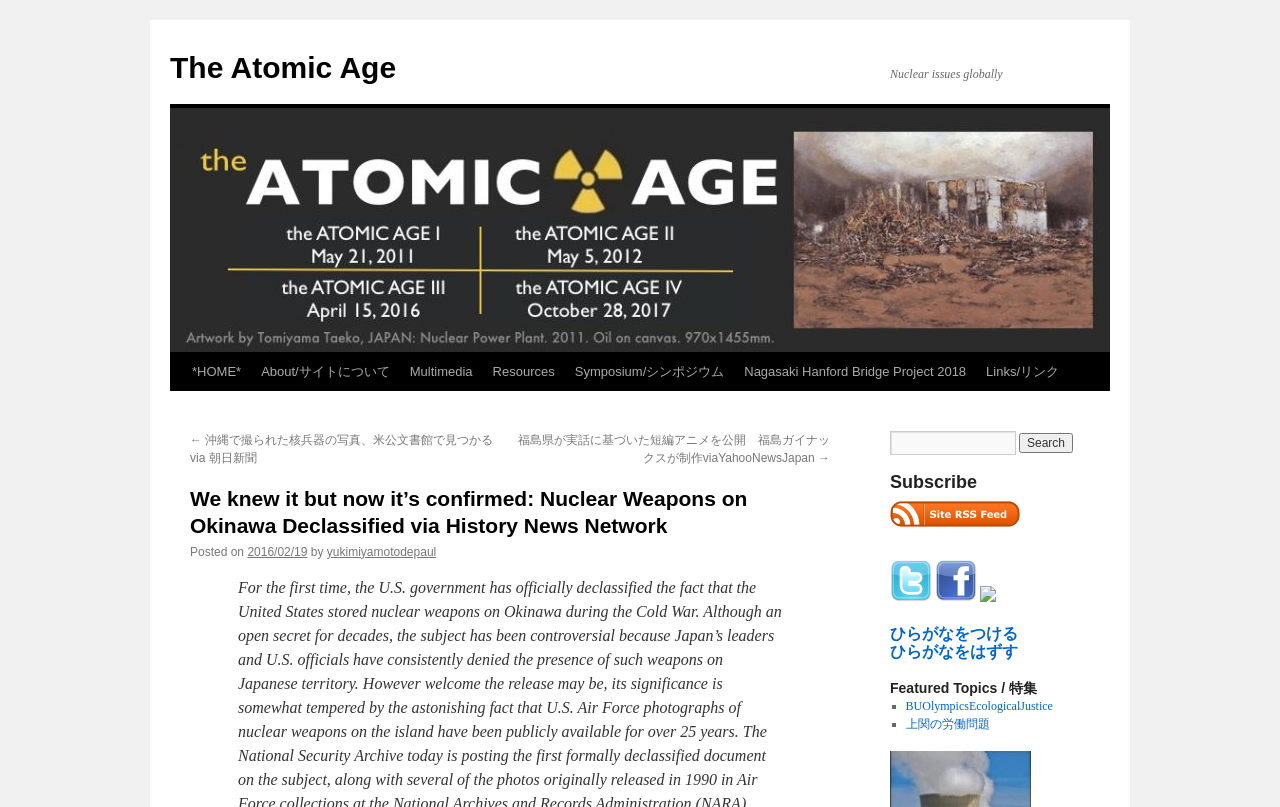Find the bounding box coordinates for the area that must be clicked to perform this action: "View the cart".

None